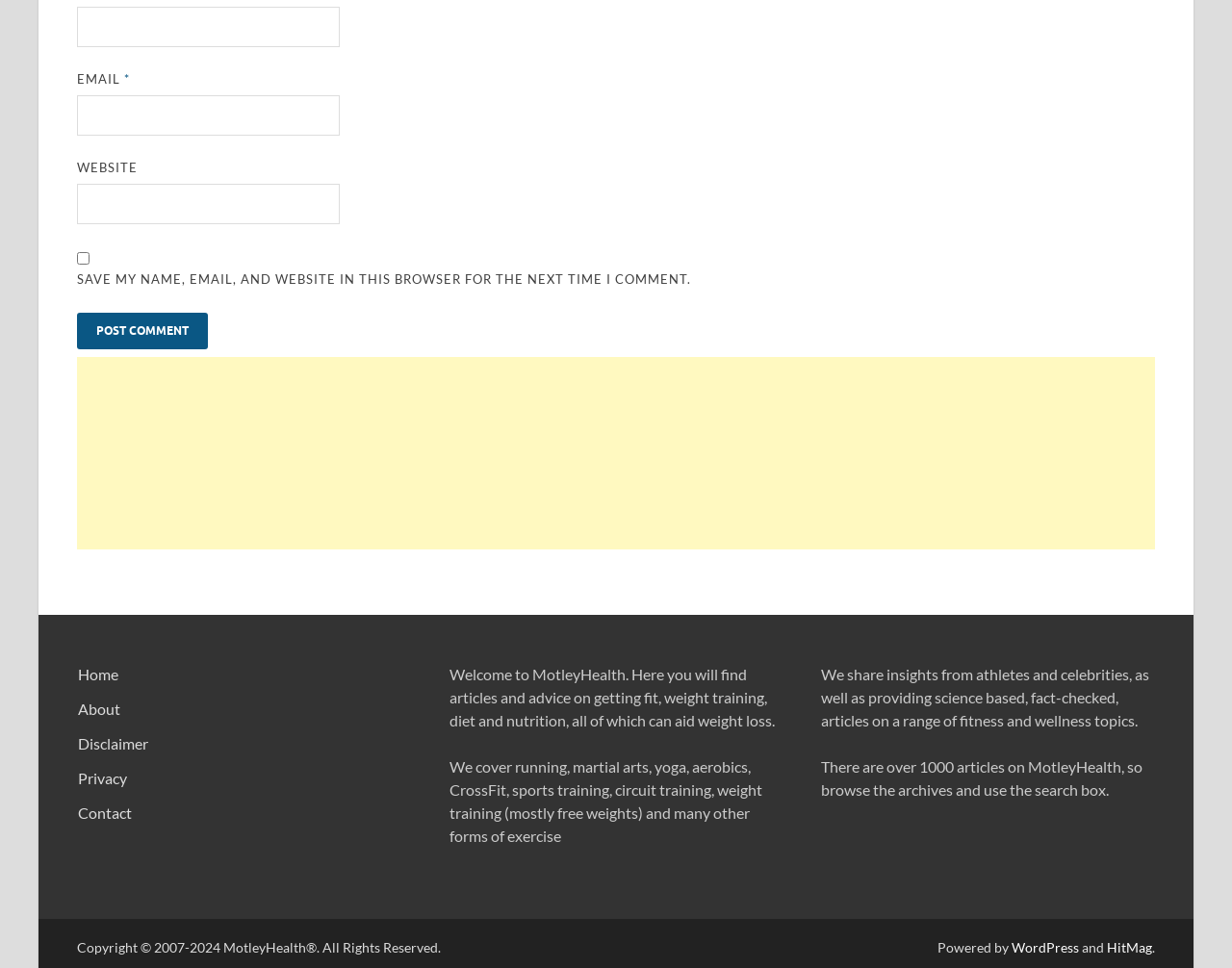Please identify the bounding box coordinates of the area I need to click to accomplish the following instruction: "Click the Post Comment button".

[0.062, 0.323, 0.169, 0.361]